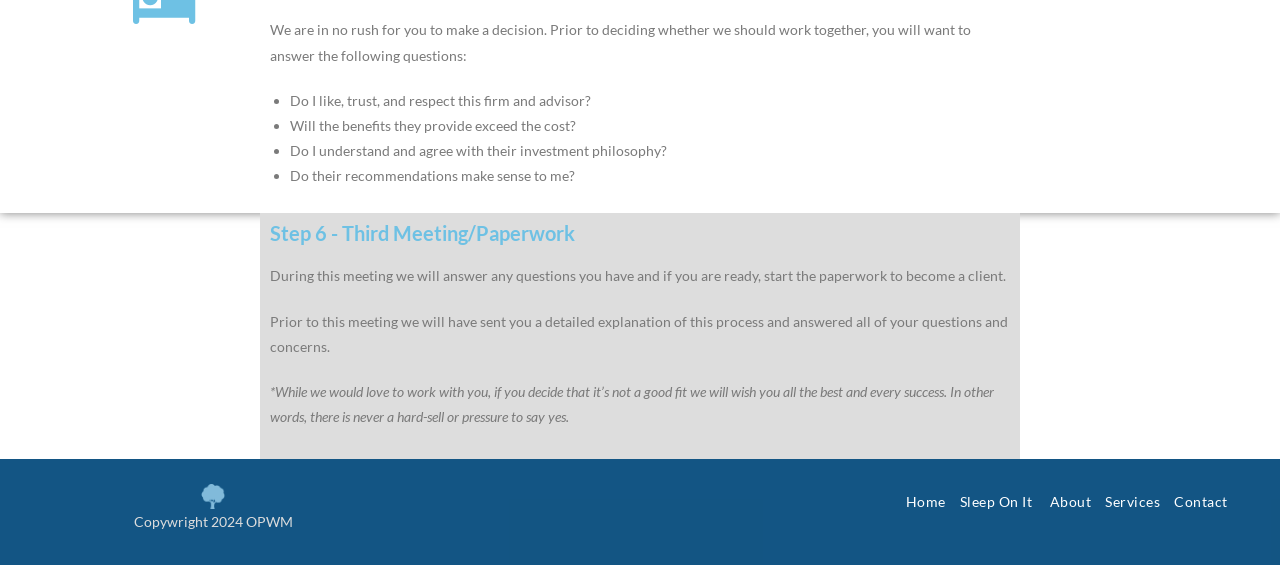Using the details in the image, give a detailed response to the question below:
What is the copyright year of the webpage?

The webpage's footer section contains a copyright notice with the year 2024, indicating that the webpage's content is copyrighted by OPWM in 2024.